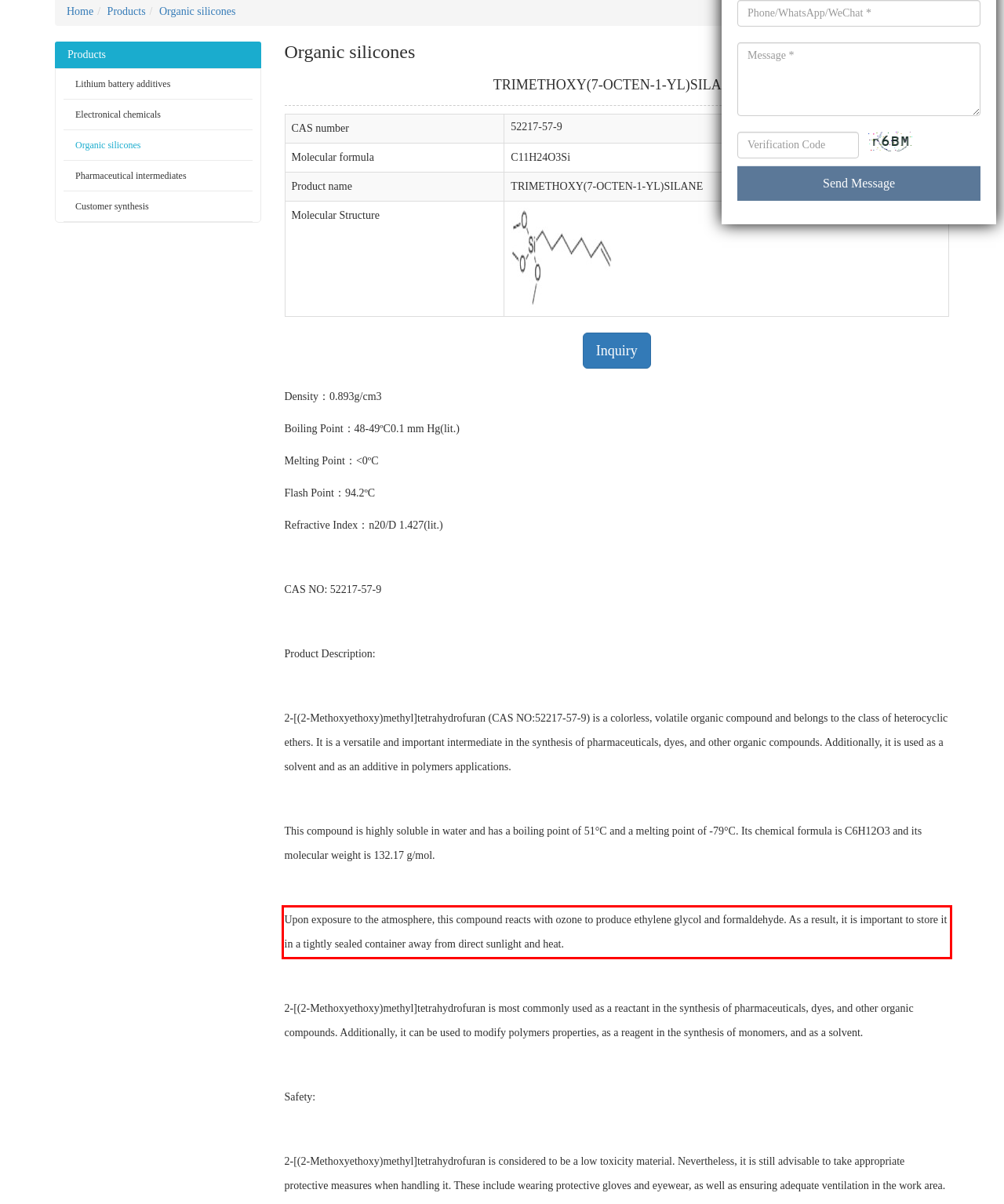Identify the text inside the red bounding box in the provided webpage screenshot and transcribe it.

Upon exposure to the atmosphere, this compound reacts with ozone to produce ethylene glycol and formaldehyde. As a result, it is important to store it in a tightly sealed container away from direct sunlight and heat.